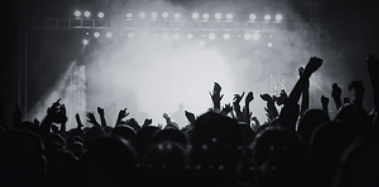What is the effect of the dimly lit scene?
Based on the visual, give a brief answer using one word or a short phrase.

emphasizes connection